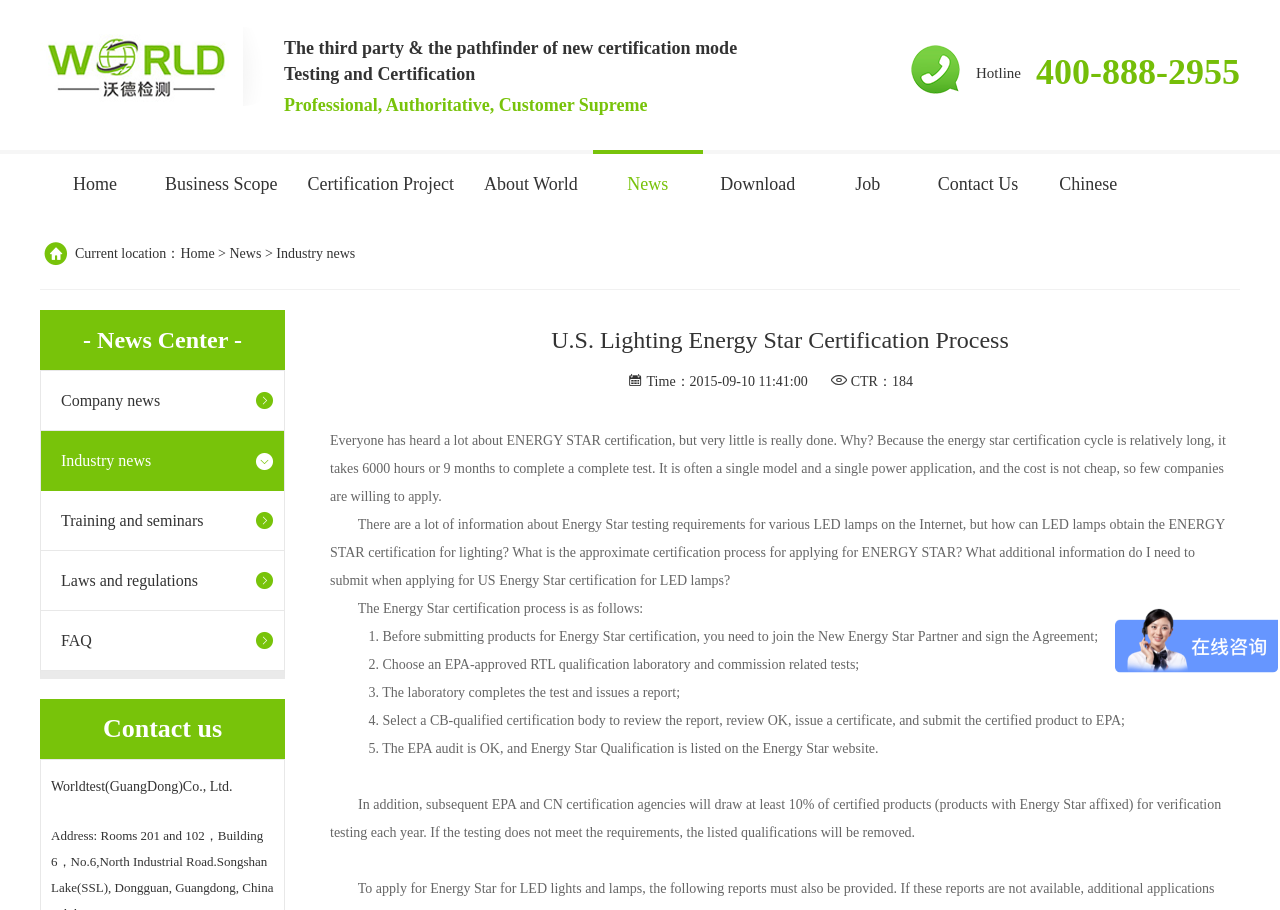Create a detailed description of the webpage's content and layout.

The webpage is about World Compliance Laboratory (Guangdong) Co., Ltd., a company that provides testing and certification services. At the top of the page, there is a heading with the company's name, accompanied by a logo image. Below the heading, there is a brief description of the company, stating that it is a third-party certification body and a pathfinder of new certification modes.

On the left side of the page, there is a navigation menu with links to different sections of the website, including Home, Business Scope, Certification Project, About World, News, Download, Job, Contact Us, and Chinese.

In the main content area, there is an article titled "U.S. Lighting Energy Star Certification Process". The article provides information about the Energy Star certification process for LED lamps, including the requirements, testing procedures, and certification bodies involved. The article is divided into sections, with headings and bullet points, making it easy to read and understand.

At the top of the article, there is a time stamp indicating when the article was published. There are also icons and emphasis text used to highlight important information.

On the right side of the page, there is a section with links to other news articles, including Company news, Industry news, Training and seminars, Laws and regulations, and FAQ.

At the bottom of the page, there is a contact section with the company's address and a link to contact them. There is also a copyright notice with the company's name and year.